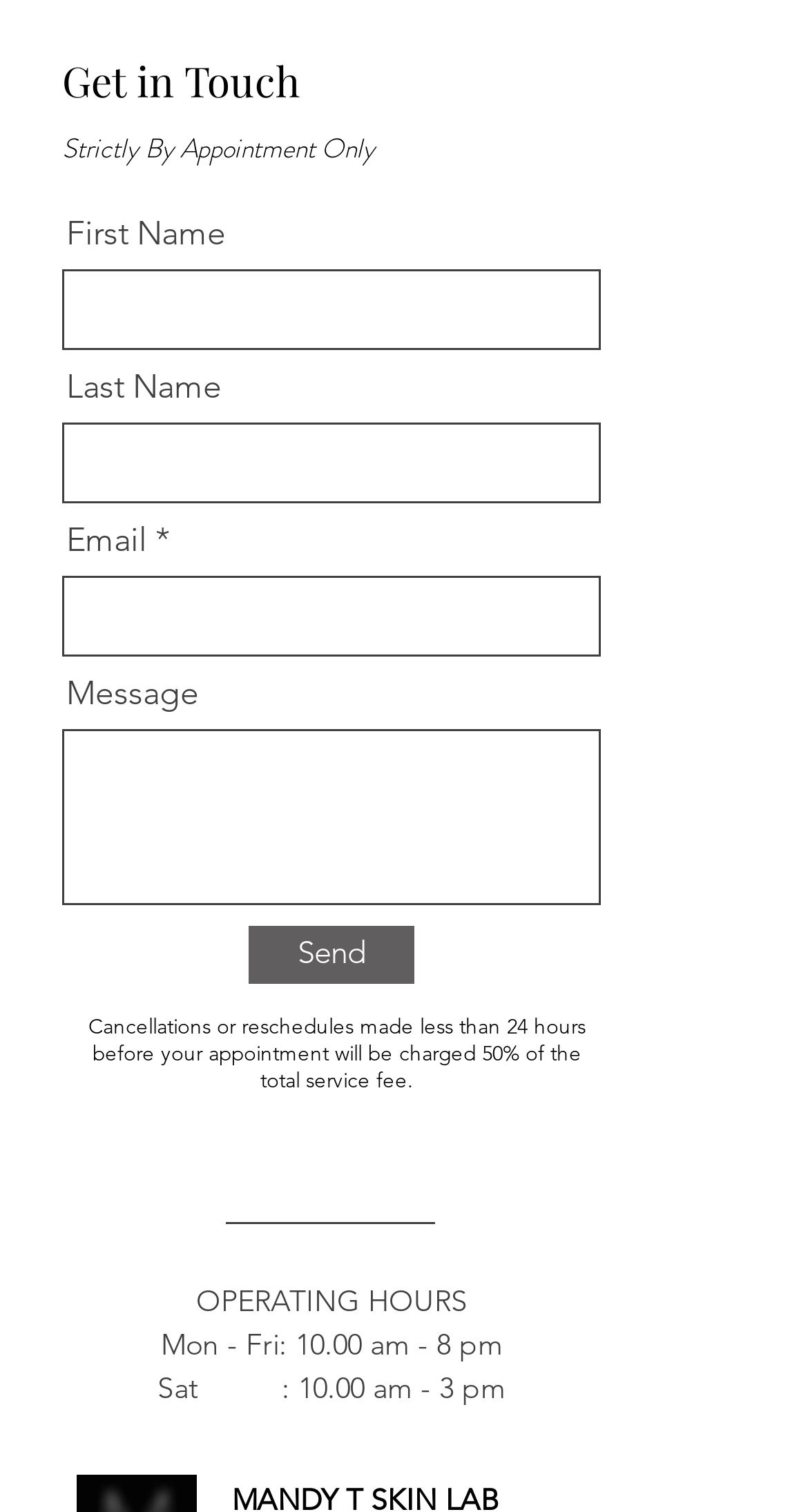What is the button text below the form?
Provide a detailed and well-explained answer to the question.

The webpage has a button with the text 'Send' below the form, indicating that the button is used to send the form data.